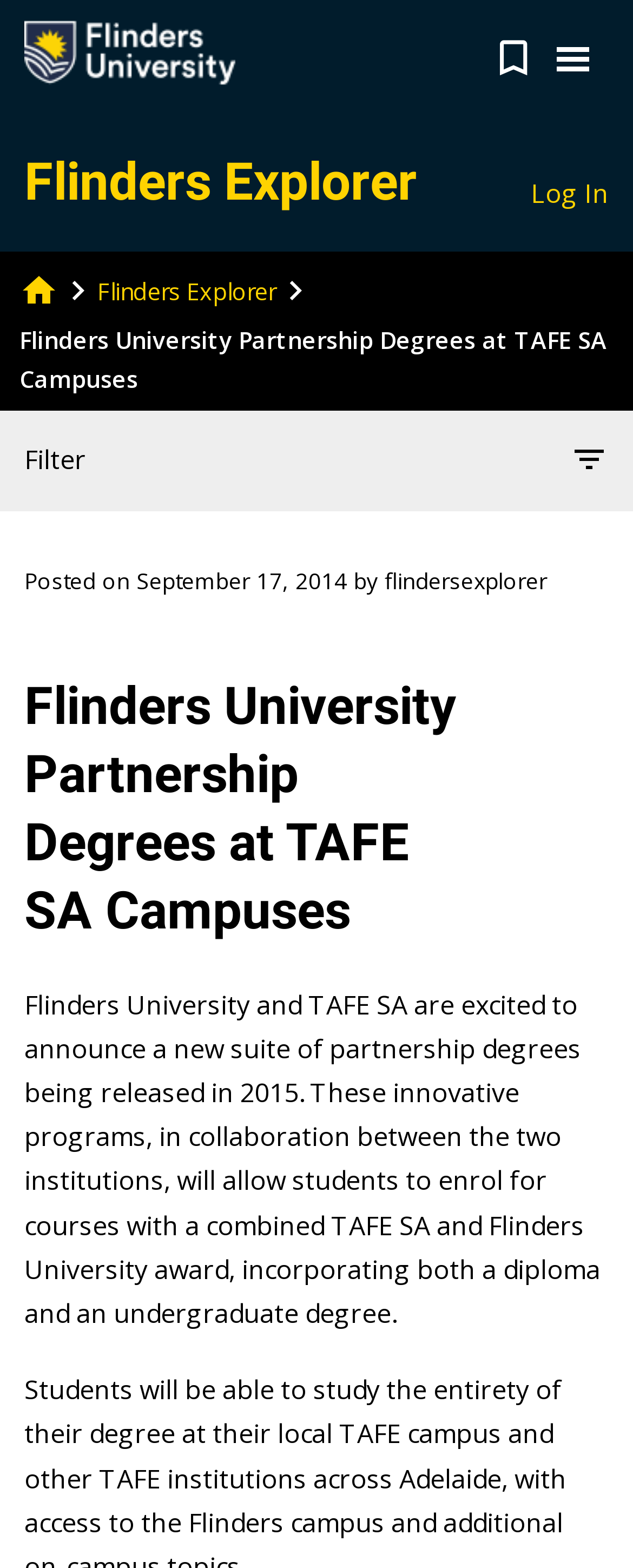Answer this question using a single word or a brief phrase:
What is the logo on the top left corner?

Flinders University Logo